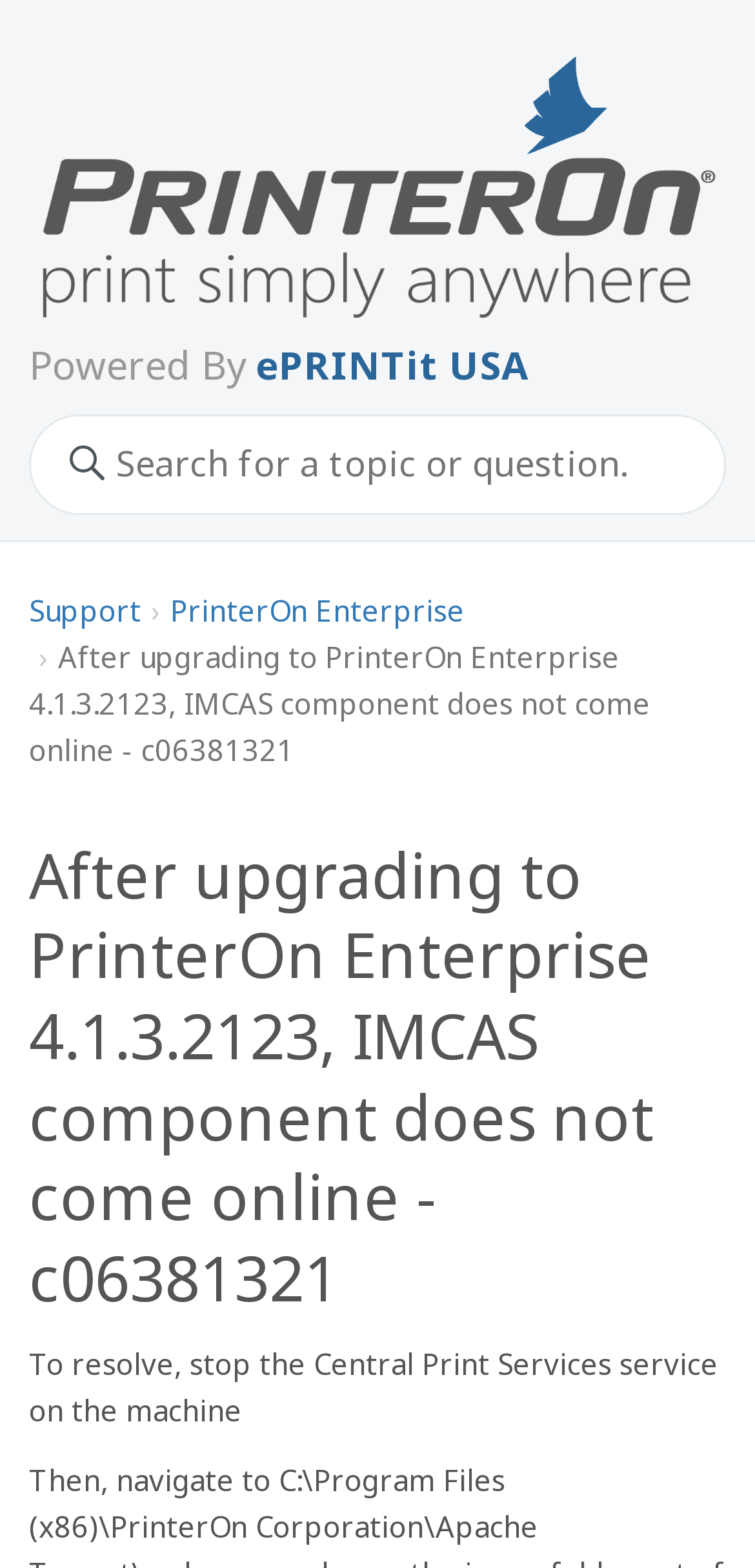Detail the features and information presented on the webpage.

The webpage appears to be a knowledge base article from PrinterOn KB. At the top, there is a heading that reads "PrinterOn KB Powered By ePRINTit USA", with a linked logo "PrinterOn KB" on the left and a linked text "Powered By ePRINTit USA" on the right. 

Below the heading, there is a search box where users can input keywords. To the right of the search box, there are two links, "Support" and "PrinterOn Enterprise", positioned side by side.

The main content of the article is a solution to a specific issue, "After upgrading to PrinterOn Enterprise 4.1.3.2123, IMCAS component does not come online - c06381321". The article provides a resolution to this problem, which is to stop the Central Print Services service on the machine.